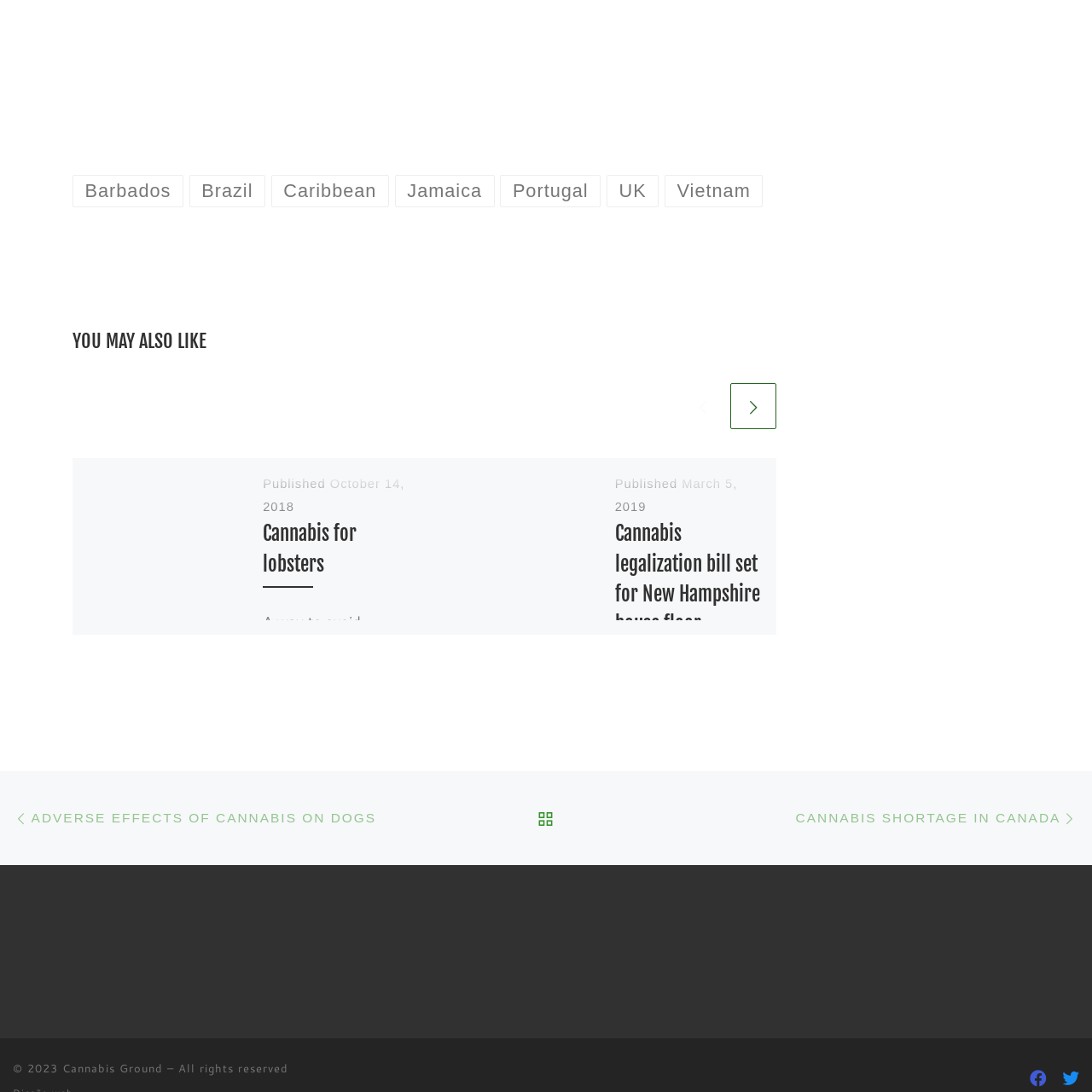Where are the restaurants mentioned in the article located?  
Study the image enclosed by the red boundary and furnish a detailed answer based on the visual details observed in the image.

The caption states that the article discusses innovative approaches some restaurants in Maine have adopted to offer a more humane cooking method.